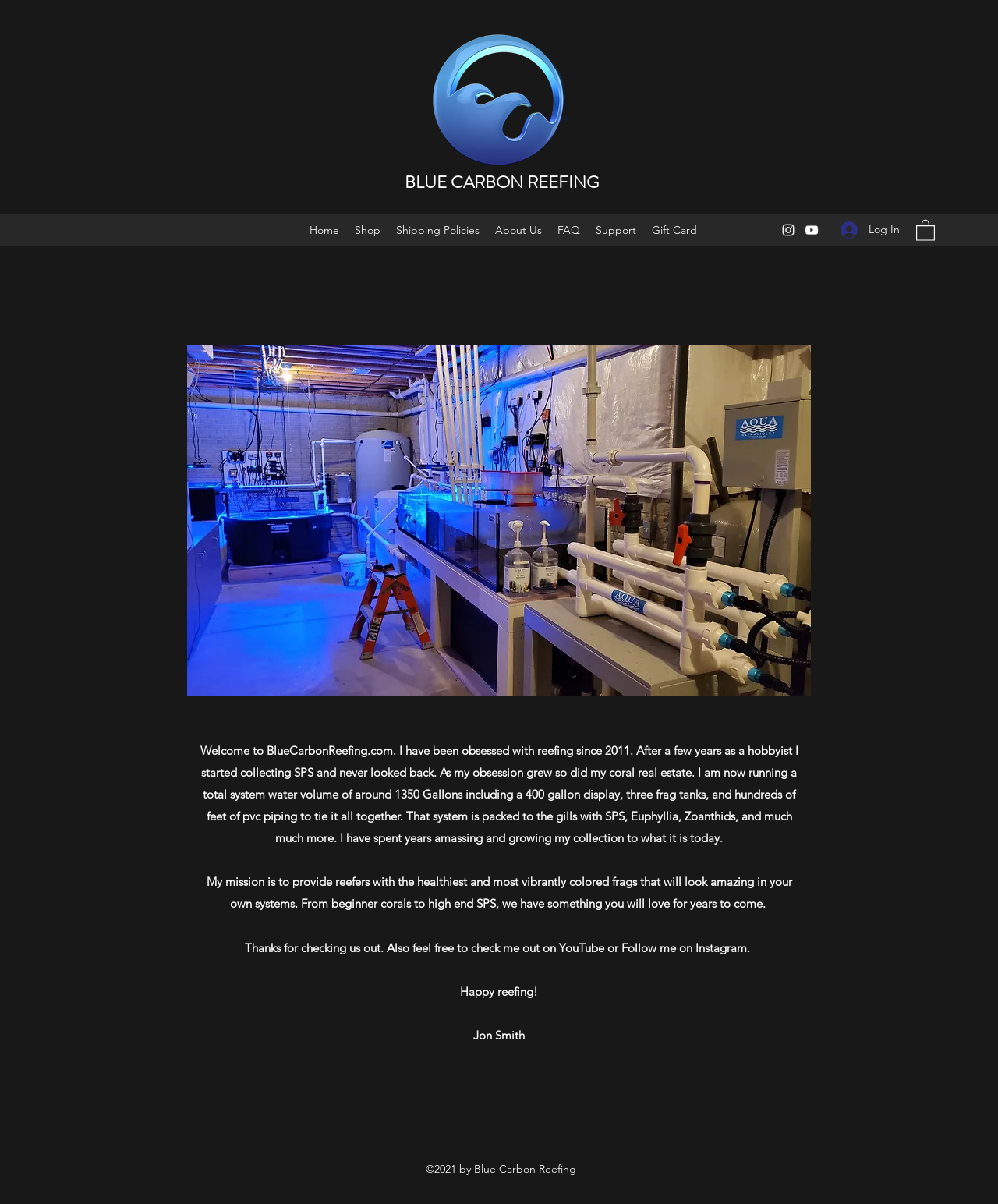What is the name of the website?
Using the image as a reference, answer with just one word or a short phrase.

Blue Carbon Reefing